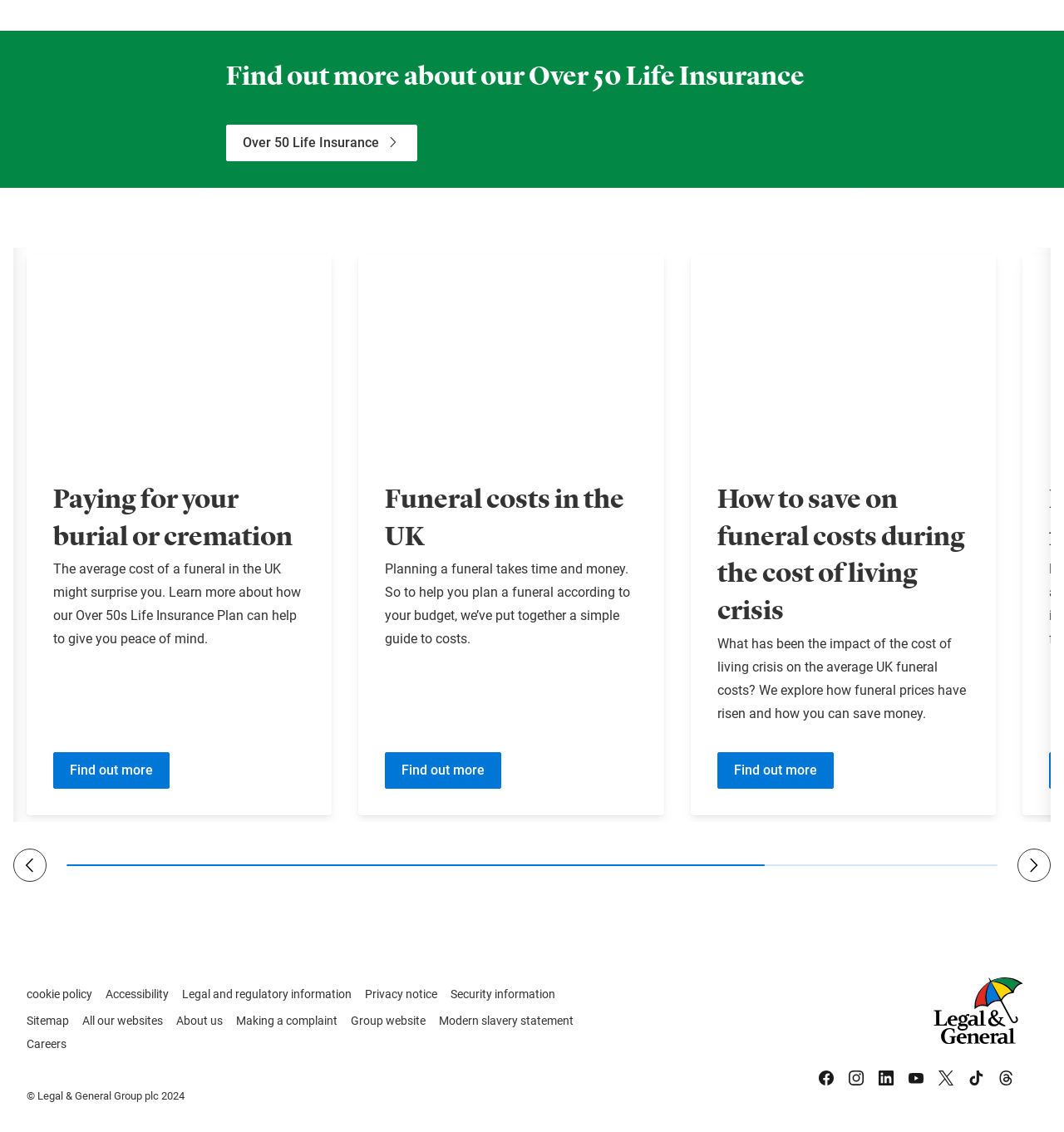Identify the bounding box coordinates of the clickable region to carry out the given instruction: "Explore how funeral prices have risen and how you can save money".

[0.674, 0.664, 0.783, 0.697]